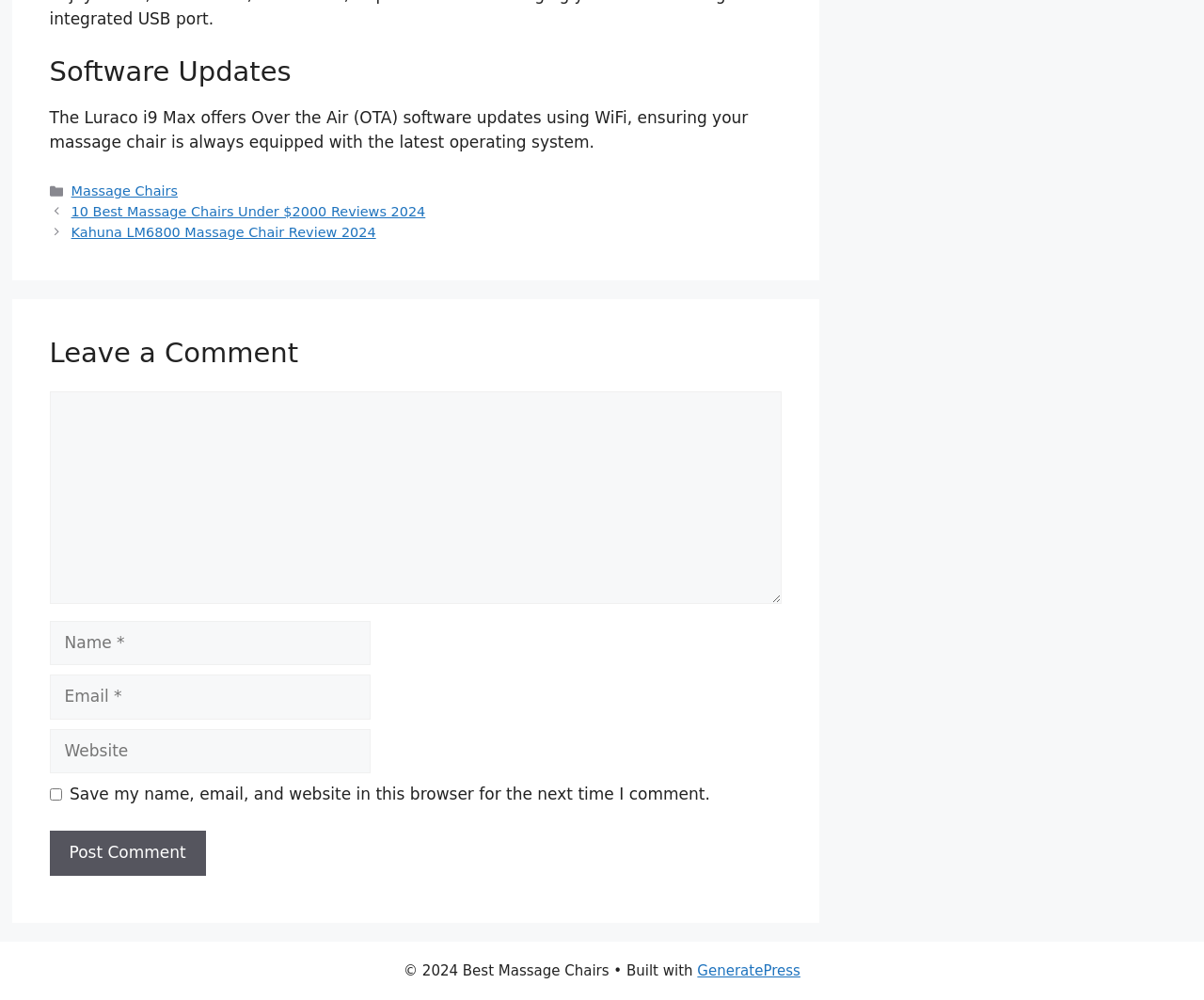Identify the bounding box coordinates of the clickable region to carry out the given instruction: "Contact the Utah trust attorneys".

None